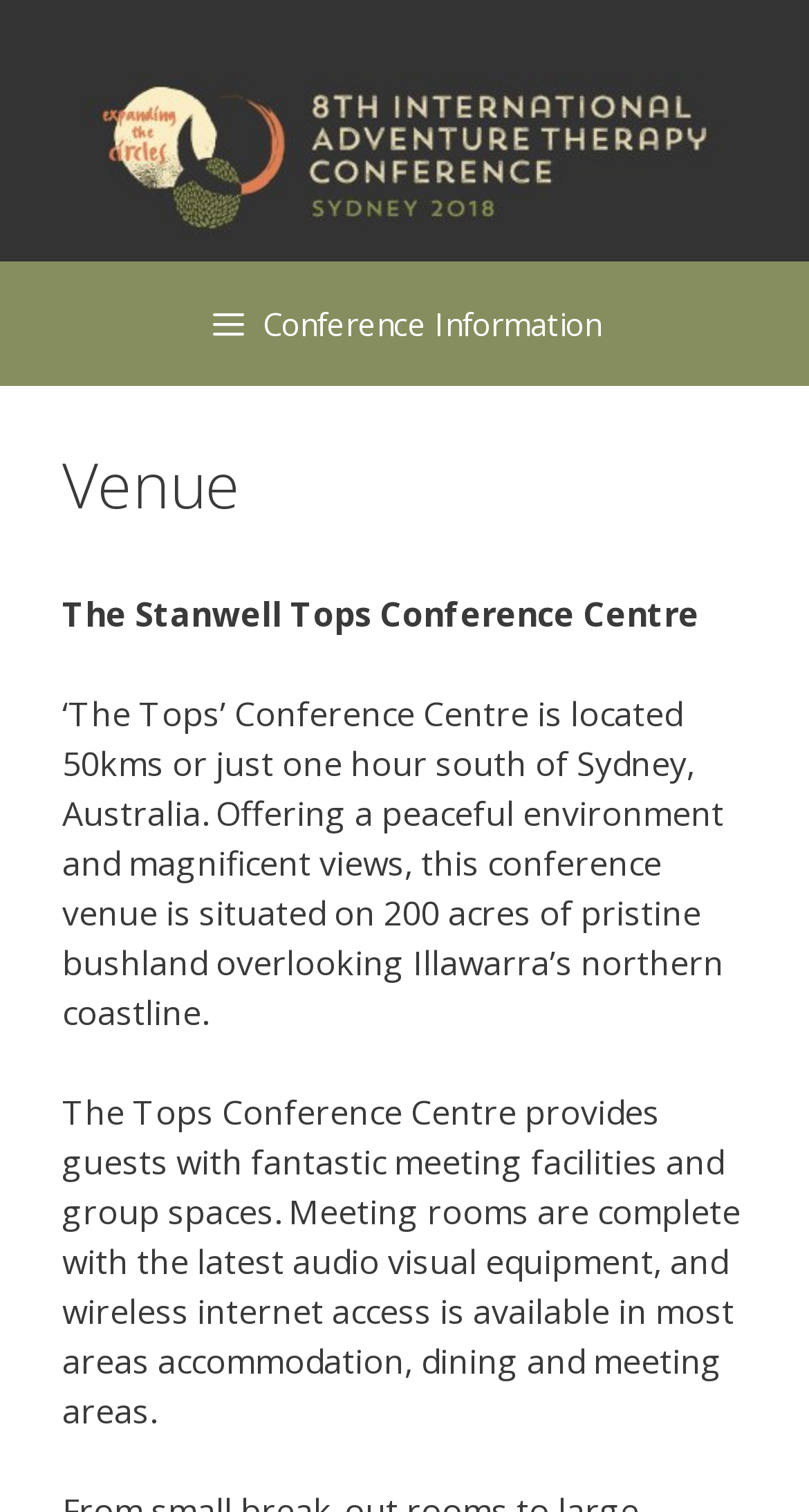Using the webpage screenshot and the element description alt="8th International Adventure Therapy Conference", determine the bounding box coordinates. Specify the coordinates in the format (top-left x, top-left y, bottom-right x, bottom-right y) with values ranging from 0 to 1.

[0.103, 0.087, 0.897, 0.117]